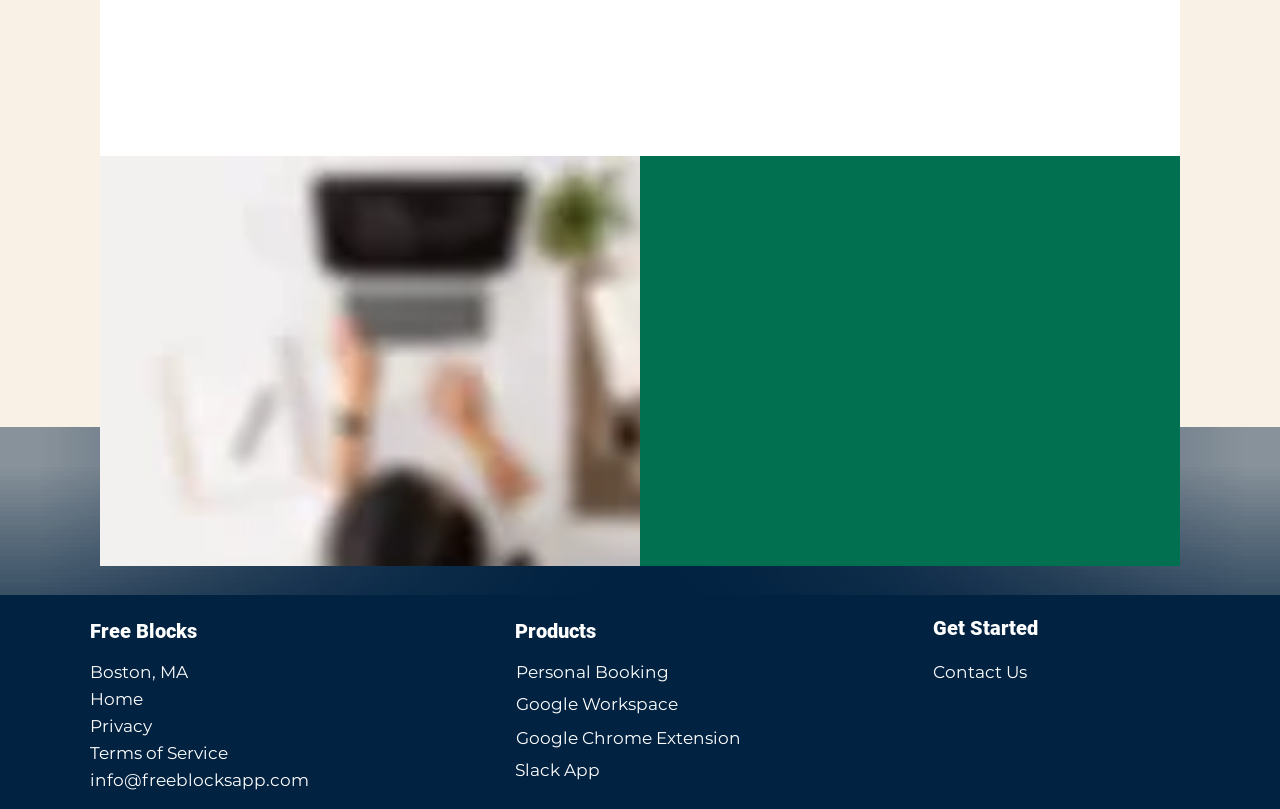Using the elements shown in the image, answer the question comprehensively: What is the image on the webpage about?

The image on the webpage depicts a person typing on a computer, which might be related to the service or product being offered, possibly indicating that it is a tool for typing or productivity.